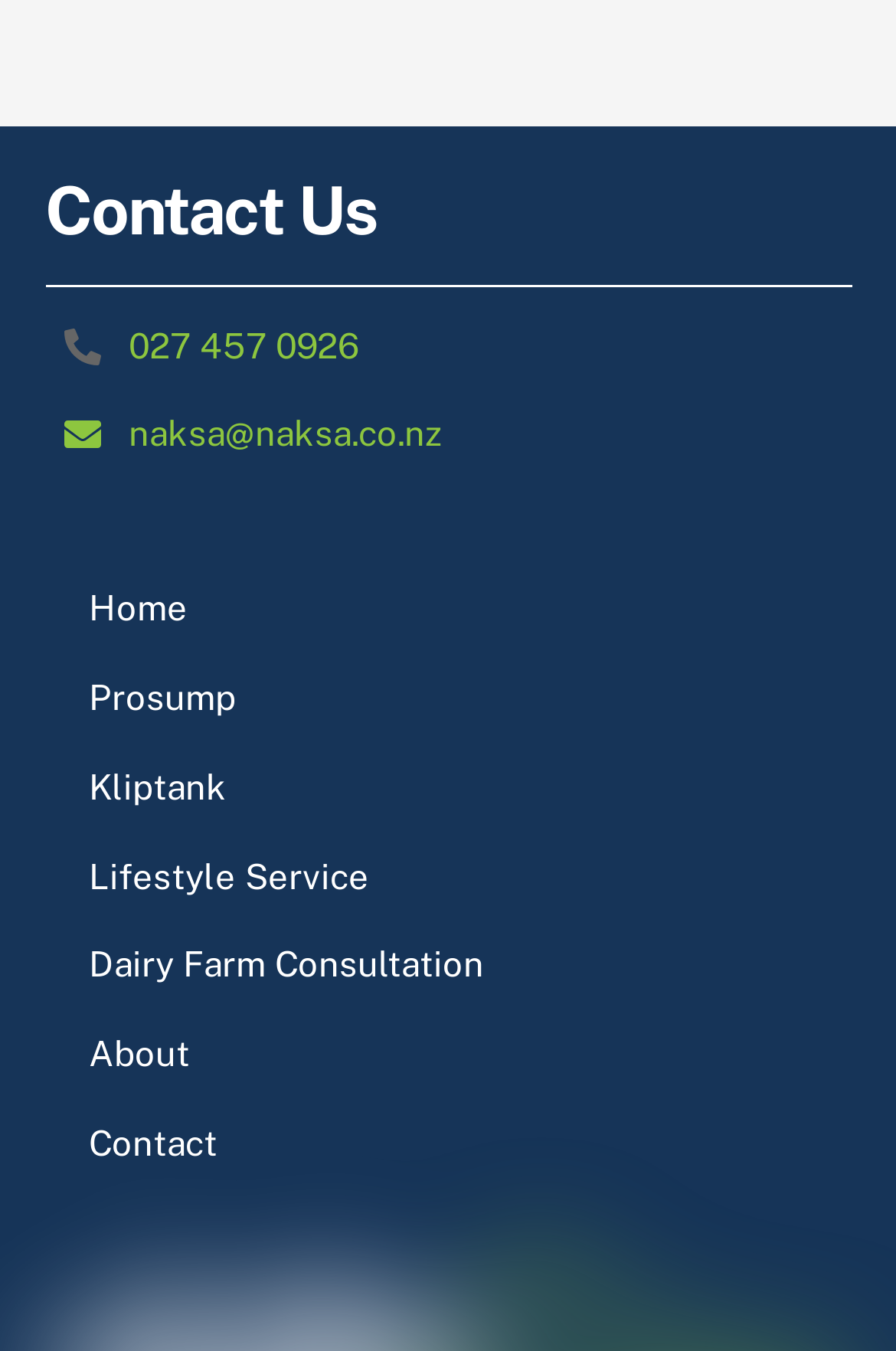Please find the bounding box for the UI element described by: "Dairy Farm Consultation".

[0.05, 0.682, 0.95, 0.748]